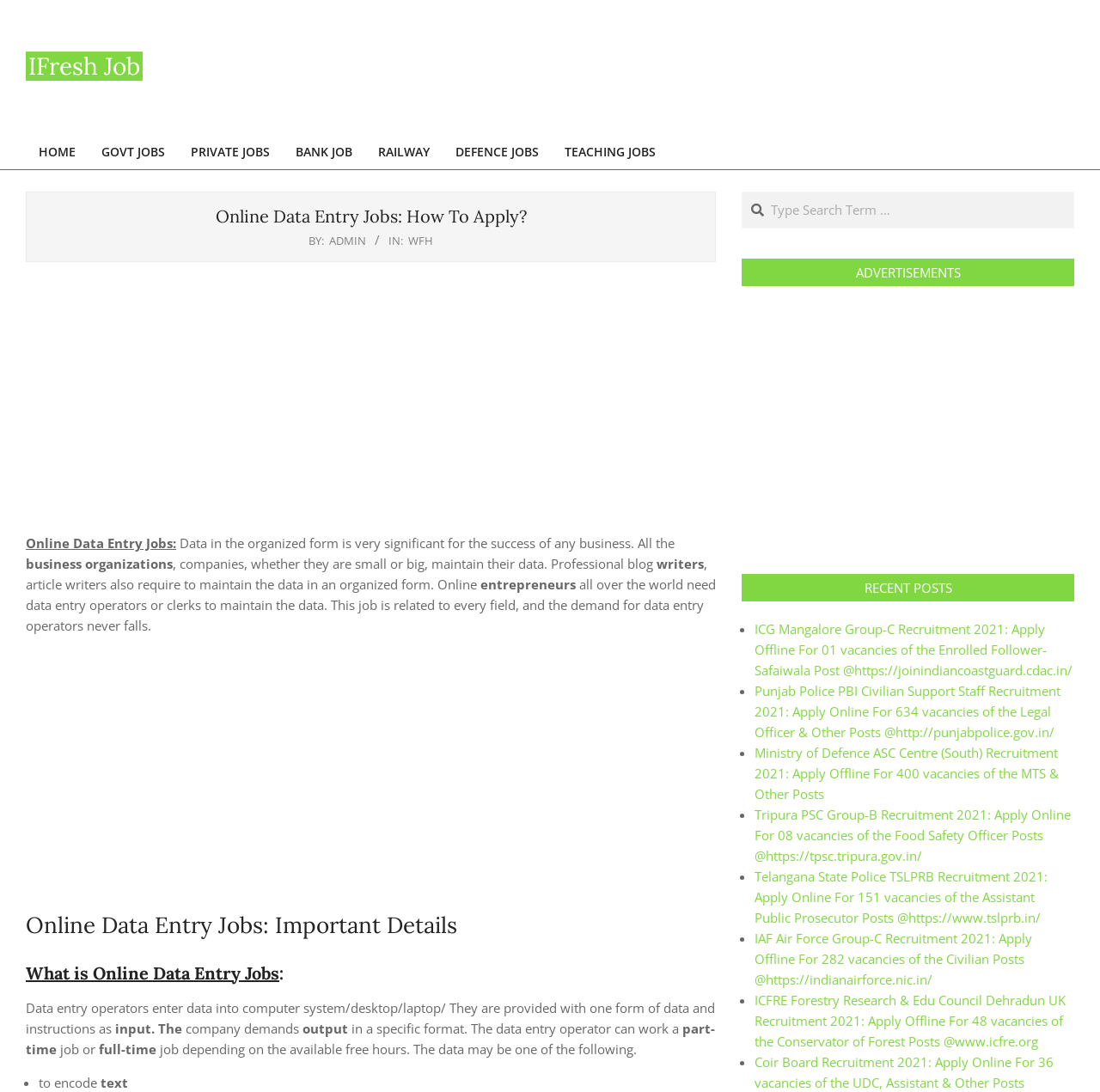Provide a thorough description of the webpage you see.

This webpage is about online data entry jobs and provides information on how to apply for them. At the top, there is a primary navigation menu with links to different sections of the website, including "HOME", "GOVT JOBS", "PRIVATE JOBS", "BANK JOB", "RAILWAY", "DEFENCE JOBS", and "TEACHING JOBS". Below this menu, there is a heading that reads "Online Data Entry Jobs: How To Apply?" followed by a brief introduction to the importance of data entry in businesses and organizations.

The main content of the webpage is divided into sections, with headings such as "Online Data Entry Jobs: Important Details" and "What is Online Data Entry Jobs:". These sections provide information on what data entry operators do, the types of data they work with, and the flexibility of working part-time or full-time.

On the right-hand side of the webpage, there is a search bar with a placeholder text "Type Search Term …" and a heading "ADVERTISEMENTS" above it. Below the search bar, there are several advertisements displayed in iframes.

Further down the webpage, there is a section titled "RECENT POSTS" that lists several job postings with links to apply online or offline. Each job posting is preceded by a bullet point and includes the job title, a brief description, and a link to the application page.

Throughout the webpage, there are several advertisements and iframes displaying ads, which are scattered across the page.